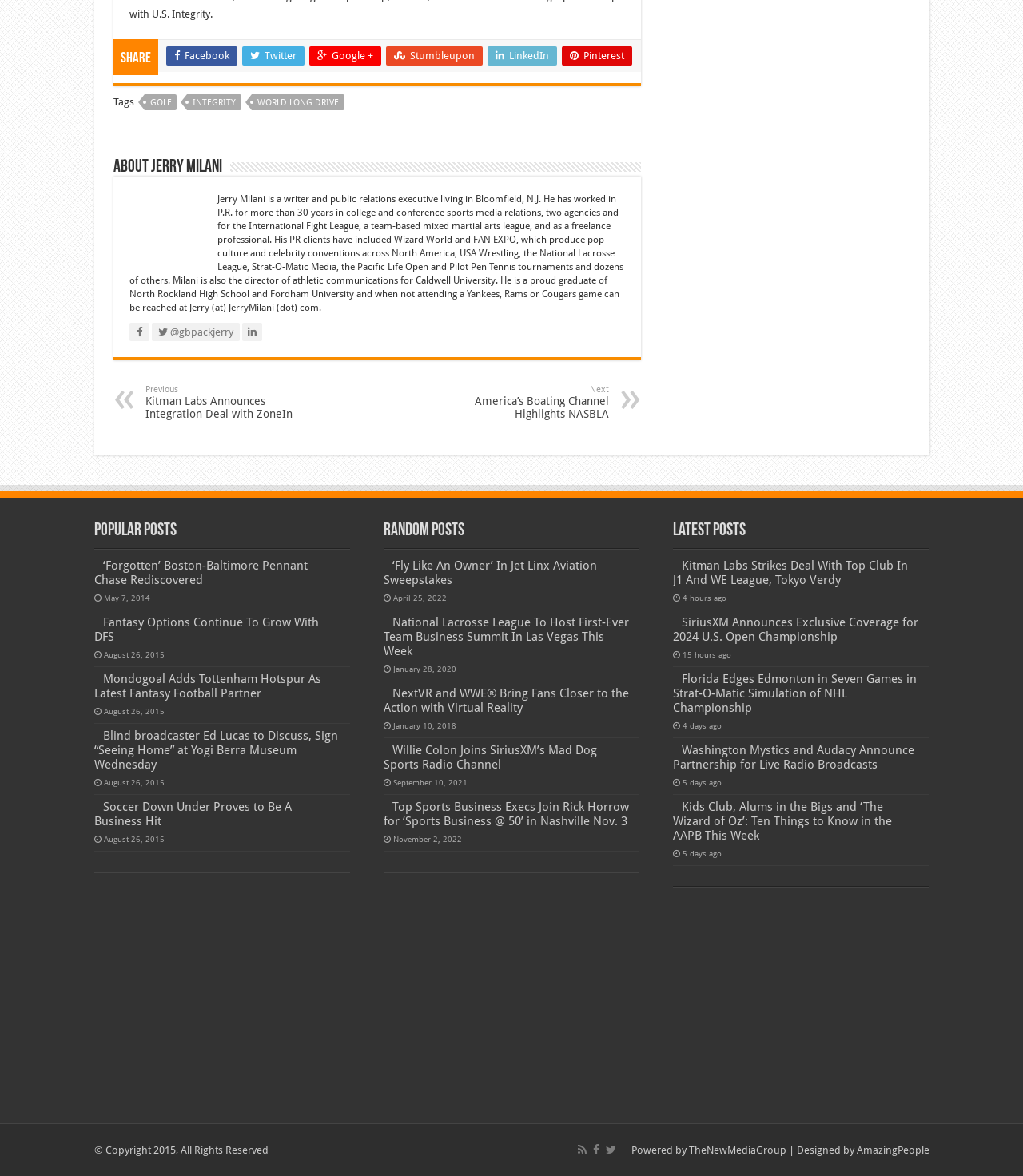Answer the question with a brief word or phrase:
What is the profession of Jerry Milani?

Writer and public relations executive